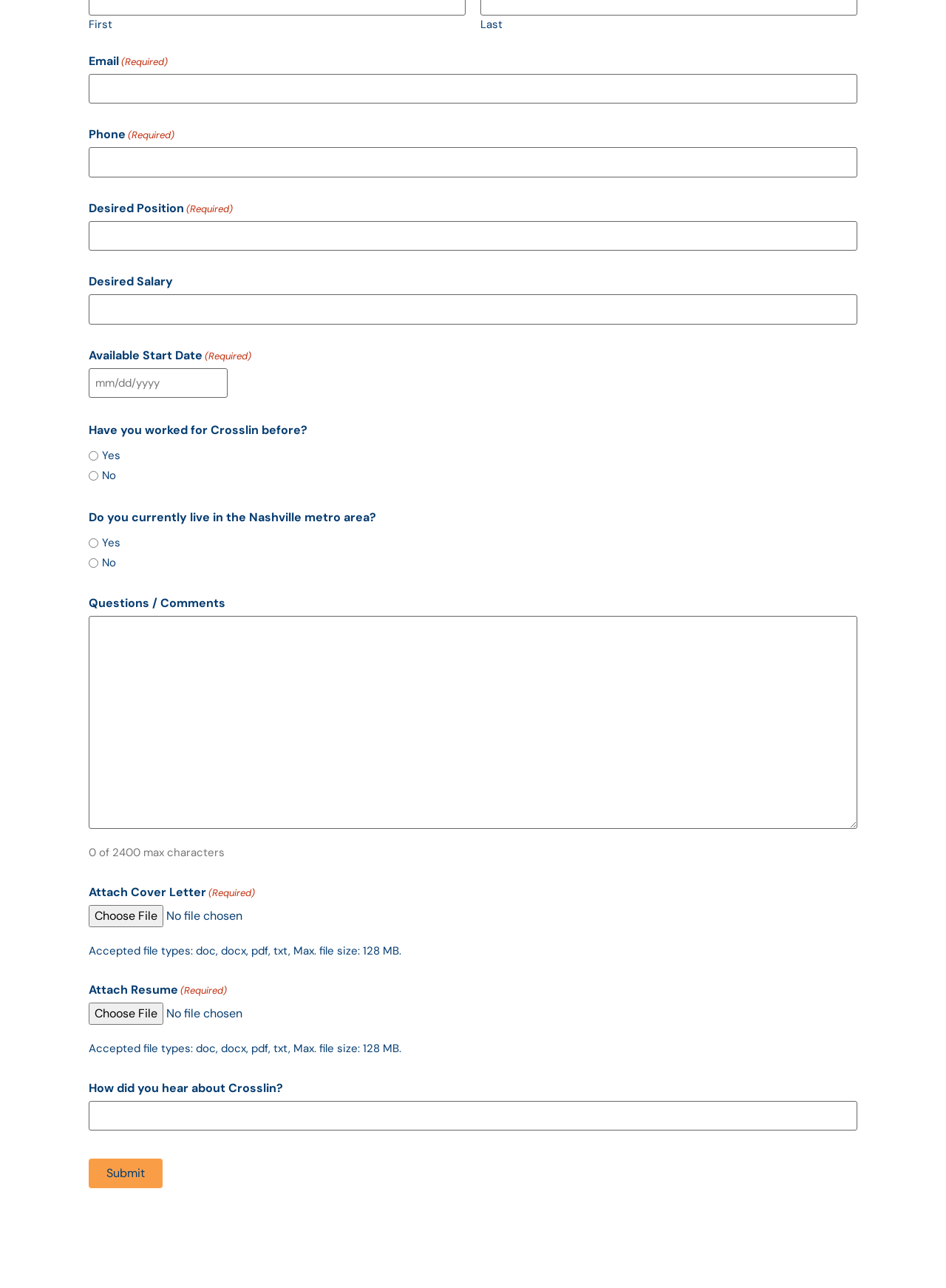What is the last field on the form?
Please provide a full and detailed response to the question.

The last field on the form is 'How did you hear about Crosslin?' because it is the last text field before the 'Submit' button and is labeled as such.